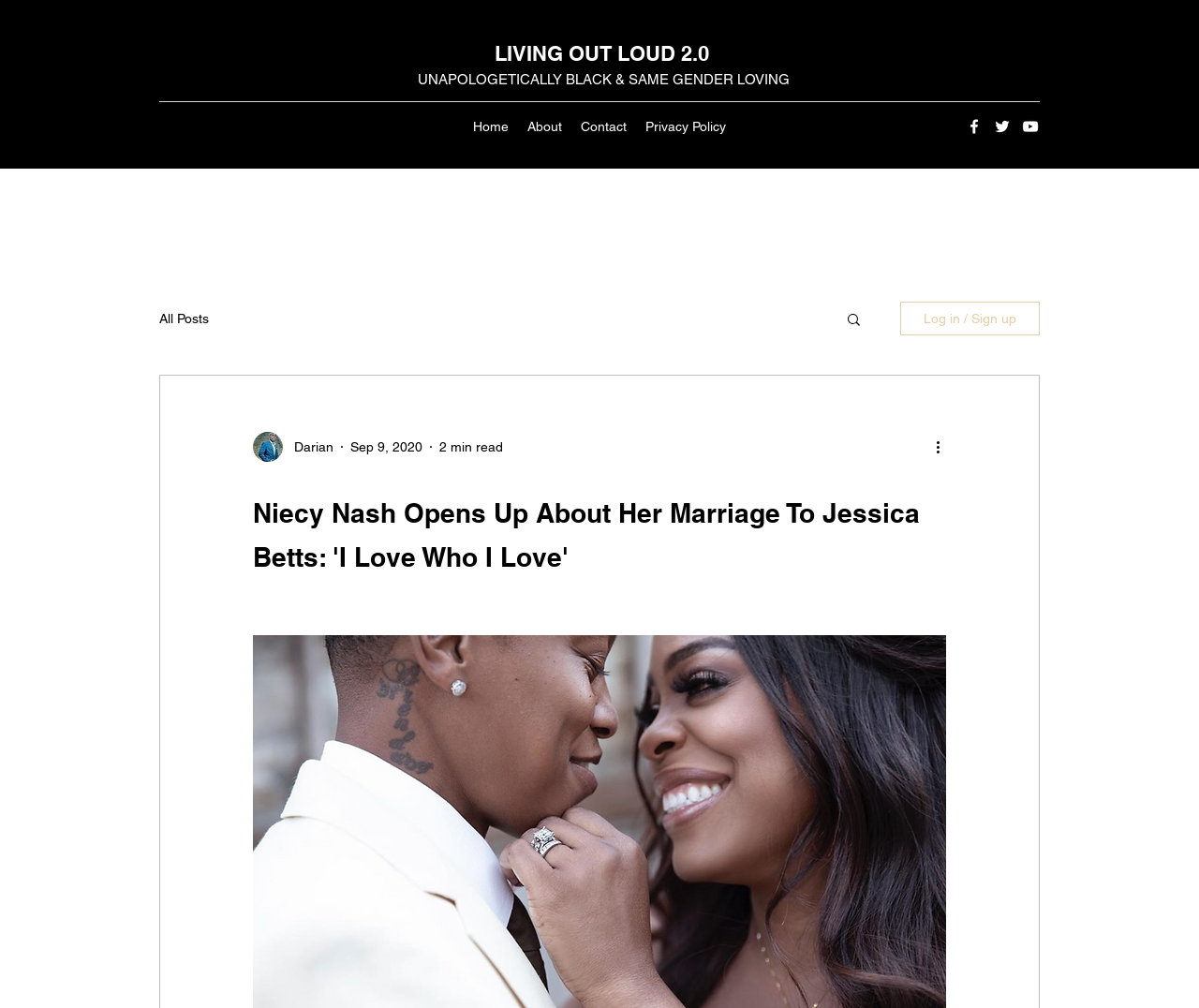Identify and extract the main heading from the webpage.

Niecy Nash Opens Up About Her Marriage To Jessica Betts: 'I Love Who I Love'